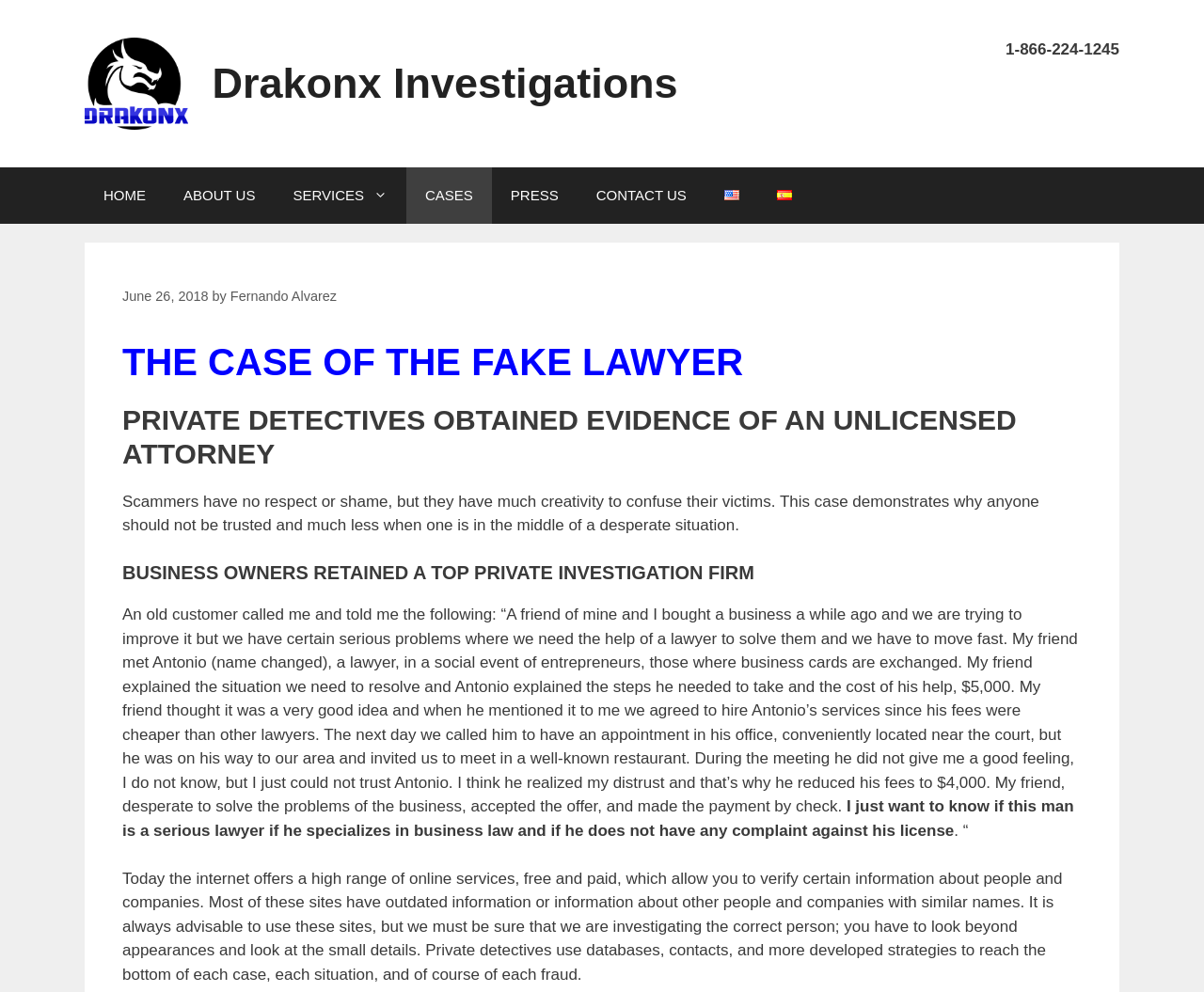What is the date of the case described on the webpage?
Using the information from the image, provide a comprehensive answer to the question.

The date of the case can be found in the header section of the webpage, which is a child element of the 'THE CASE OF THE FAKE LAWYER' heading. The time element with a bounding box coordinate of [0.102, 0.291, 0.173, 0.306] contains the static text 'June 26, 2018', indicating that this is the date of the case.